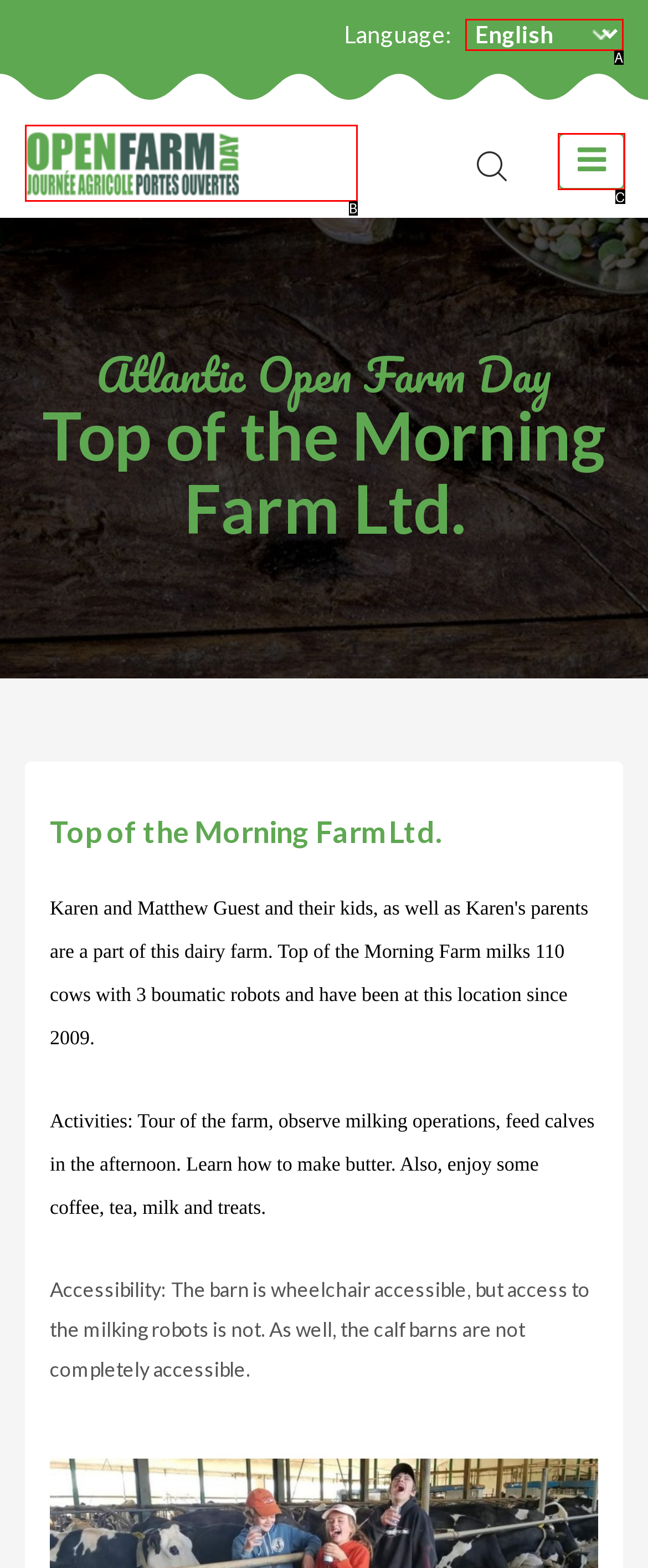Choose the HTML element that best fits the given description: aria-label="toggle navigation". Answer by stating the letter of the option.

C